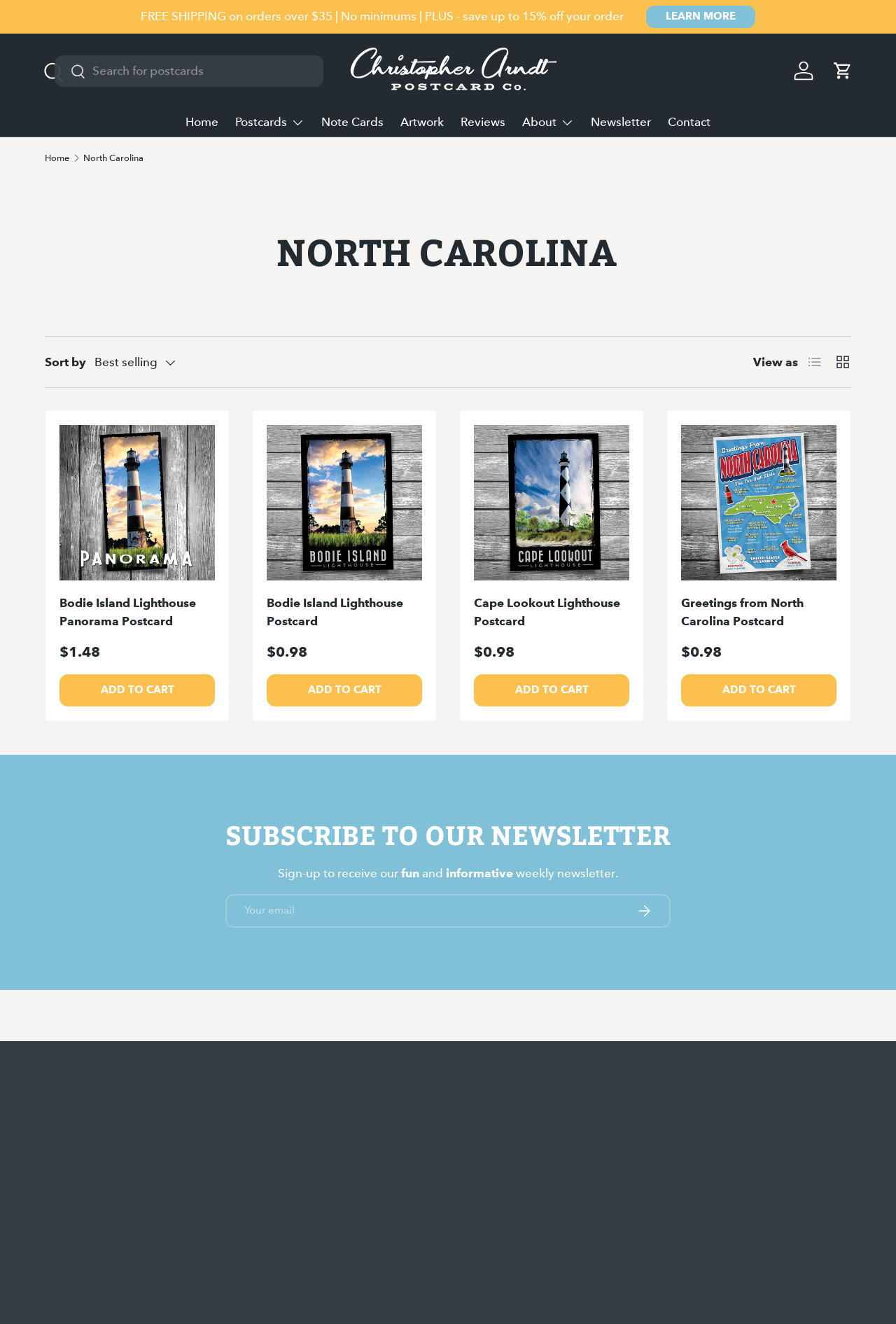Locate the bounding box coordinates of the clickable region to complete the following instruction: "Search for postcards."

[0.089, 0.042, 0.389, 0.066]